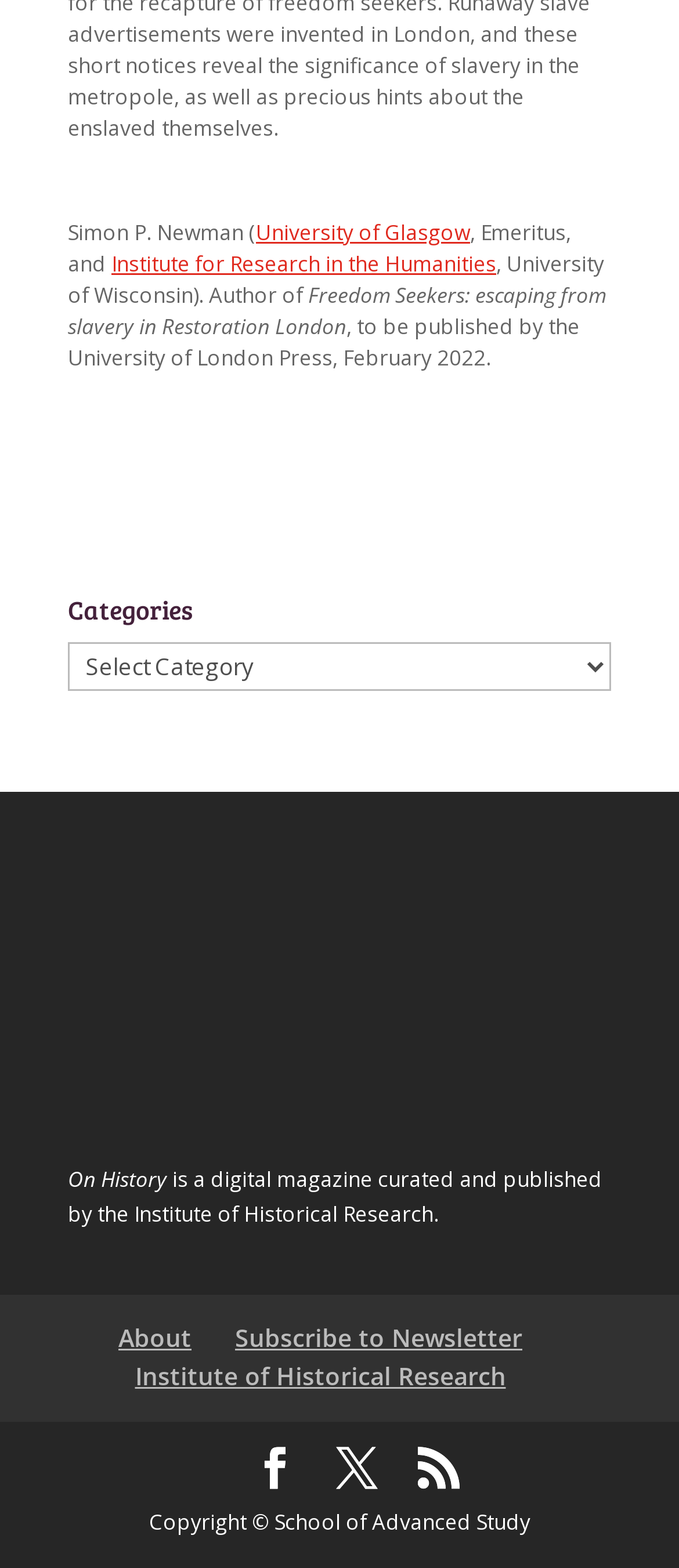Find the bounding box coordinates for the HTML element described in this sentence: "Institute of Historical Research". Provide the coordinates as four float numbers between 0 and 1, in the format [left, top, right, bottom].

[0.199, 0.866, 0.745, 0.888]